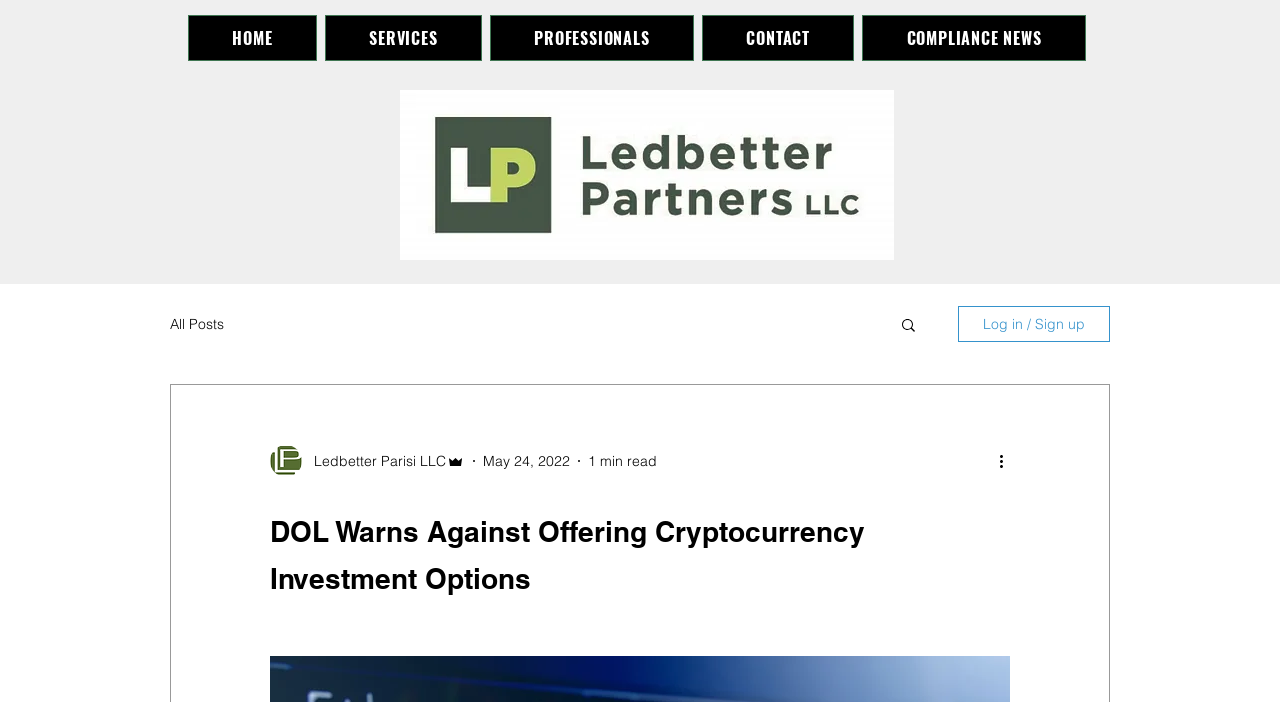How long does it take to read the article?
Using the image as a reference, answer the question with a short word or phrase.

1 min